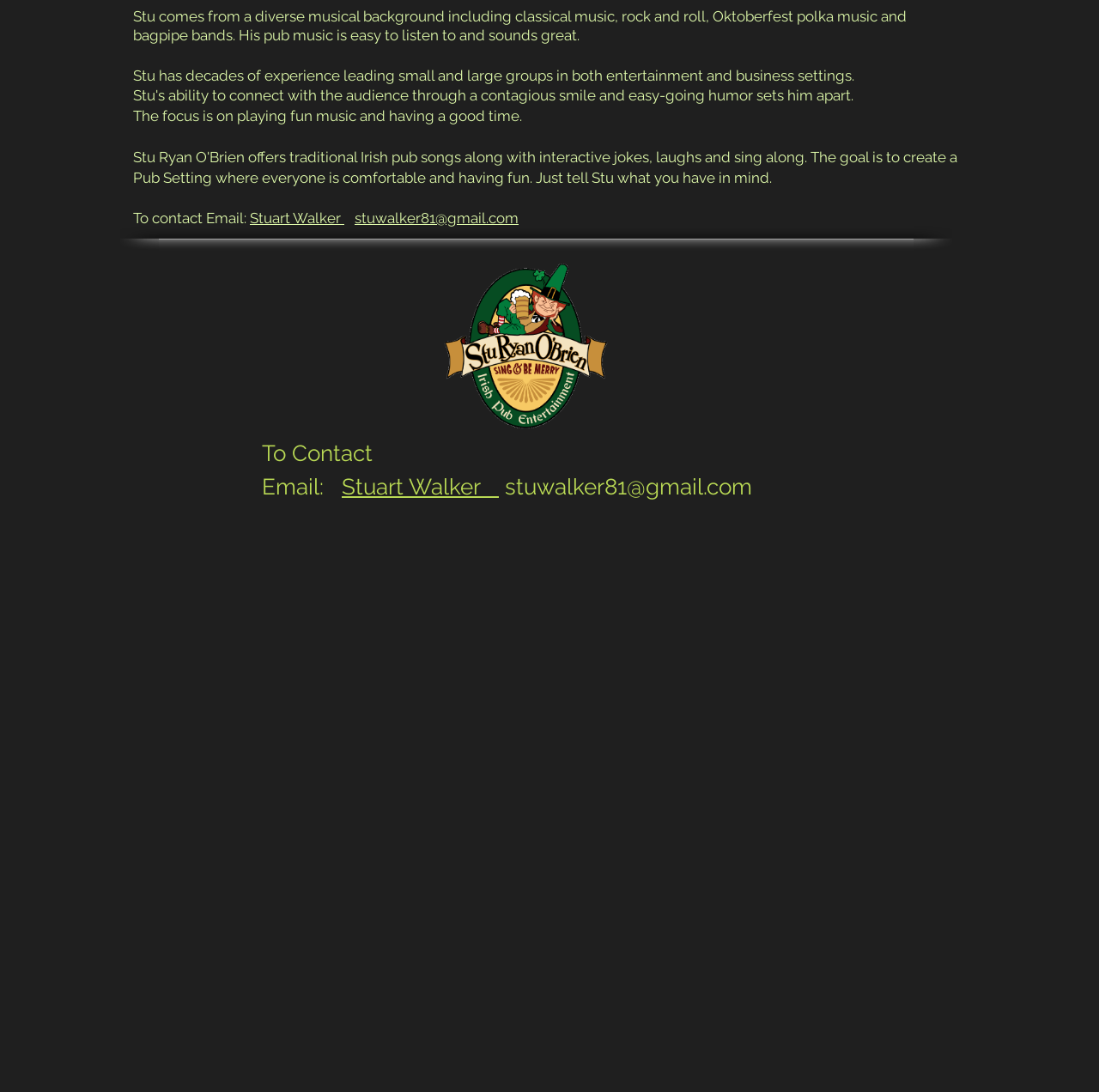Determine the bounding box coordinates of the UI element described by: "stuwalker81@gmail.com".

[0.323, 0.192, 0.472, 0.208]